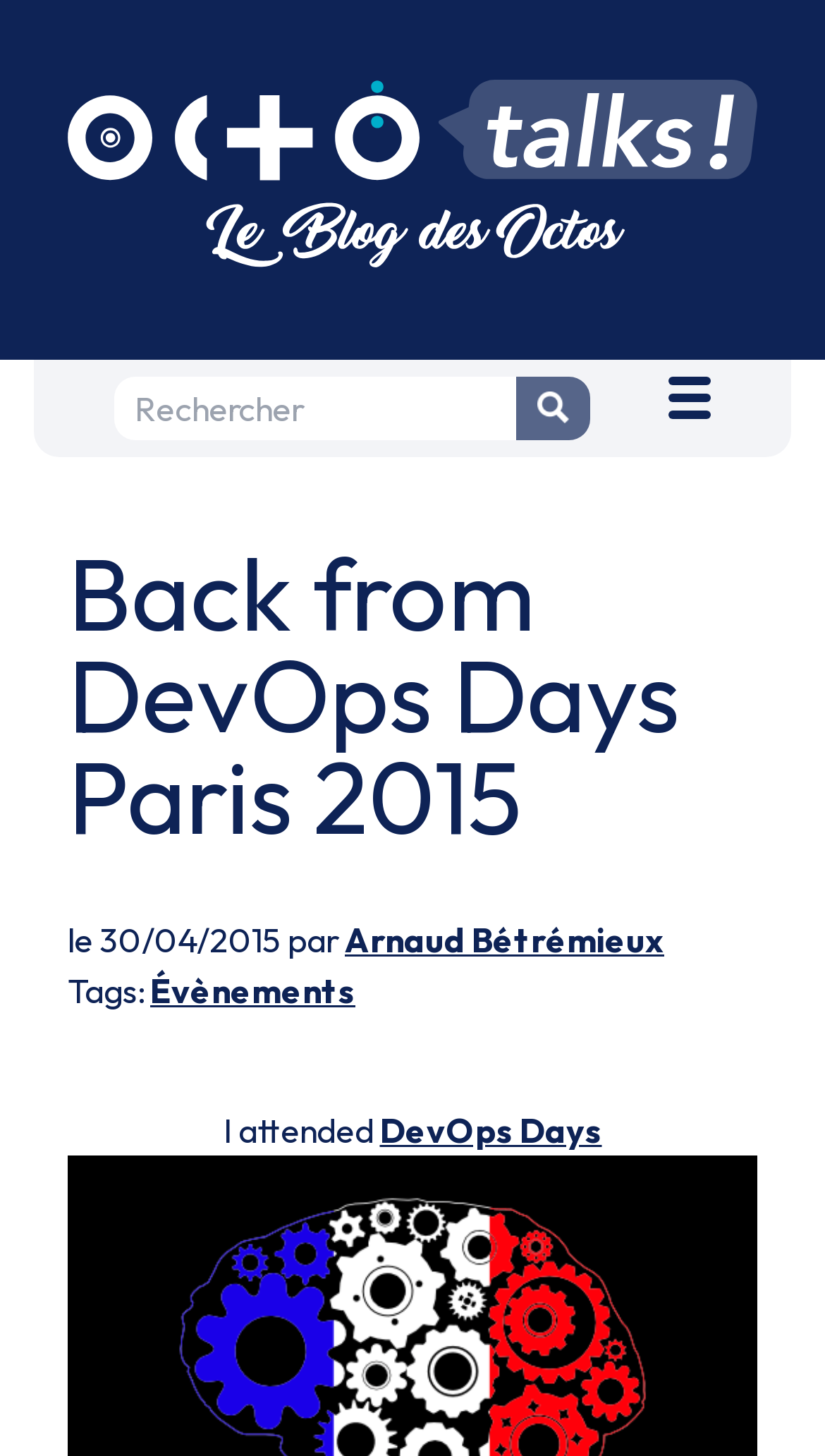Identify the bounding box for the element characterized by the following description: "parent_node: Chercher title="Afficher le menu"".

[0.811, 0.259, 0.862, 0.279]